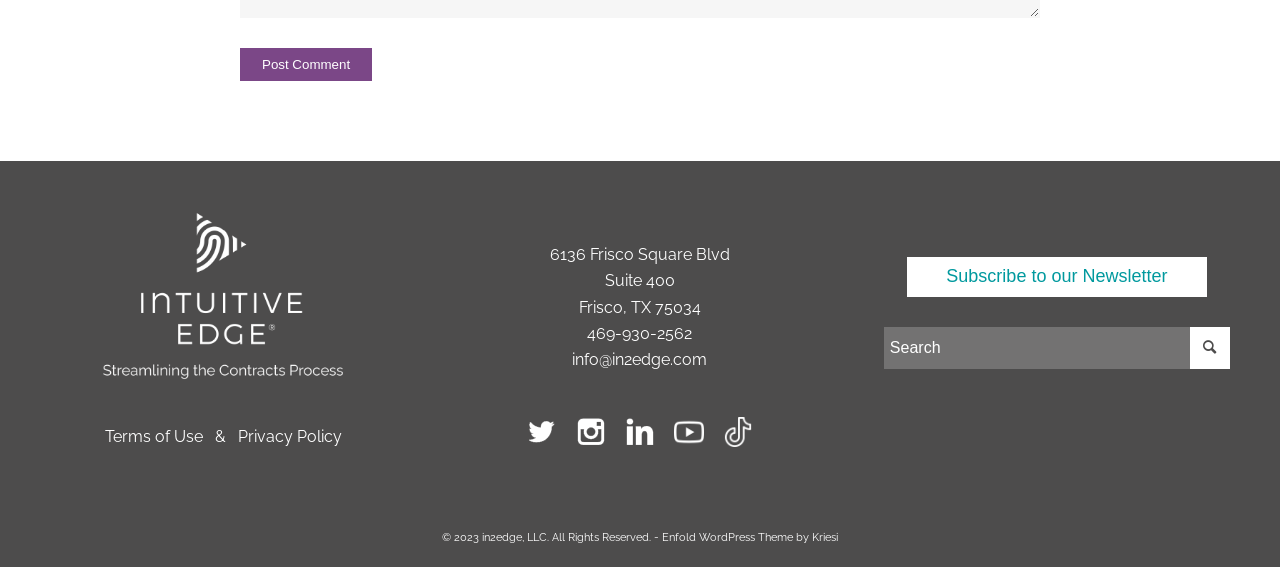Kindly determine the bounding box coordinates of the area that needs to be clicked to fulfill this instruction: "Post a comment".

[0.188, 0.084, 0.291, 0.143]